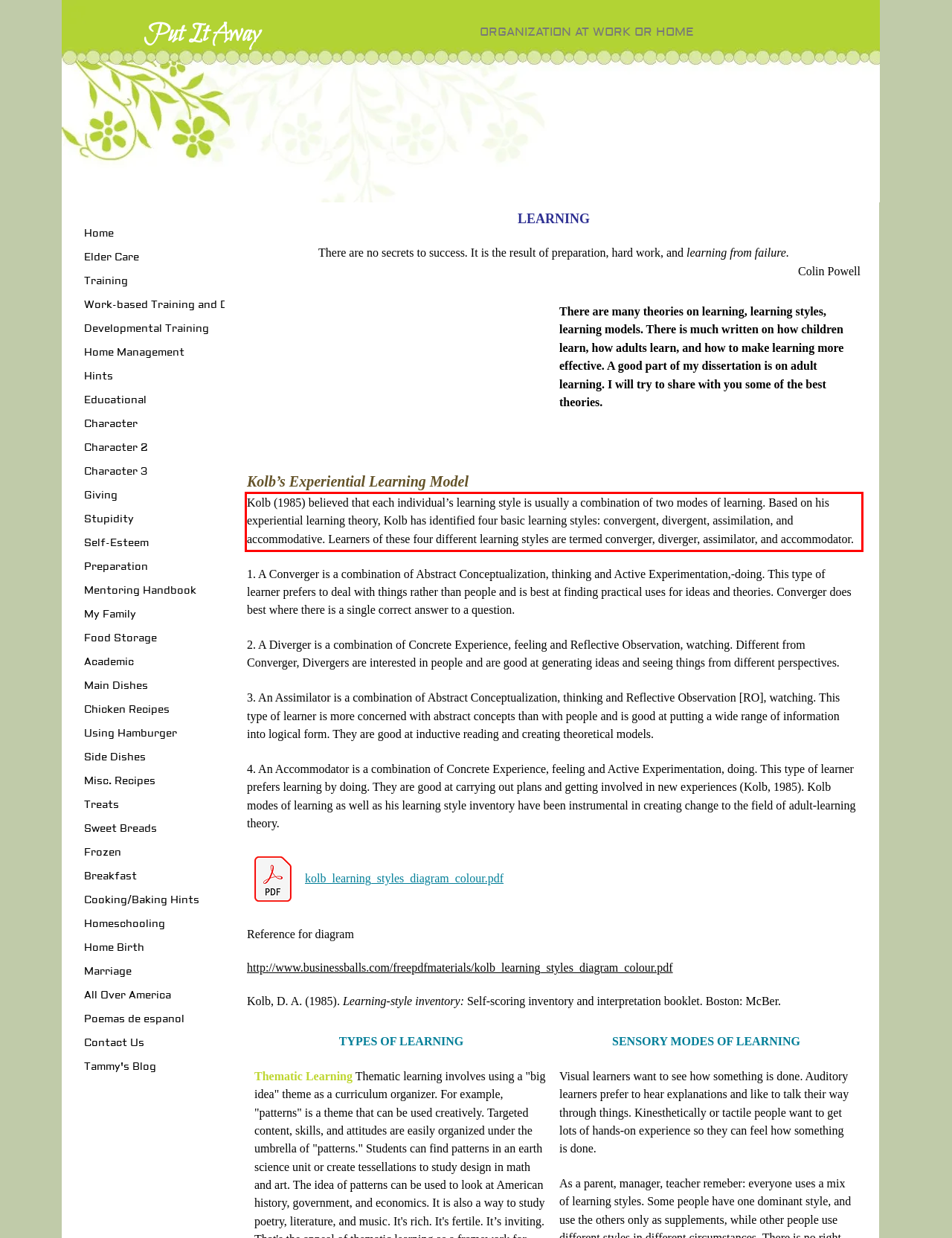Examine the webpage screenshot, find the red bounding box, and extract the text content within this marked area.

Kolb (1985) believed that each individual’s learning style is usually a combination of two modes of learning. Based on his experiential learning theory, Kolb has identified four basic learning styles: convergent, divergent, assimilation, and accommodative. Learners of these four different learning styles are termed converger, diverger, assimilator, and accommodator.